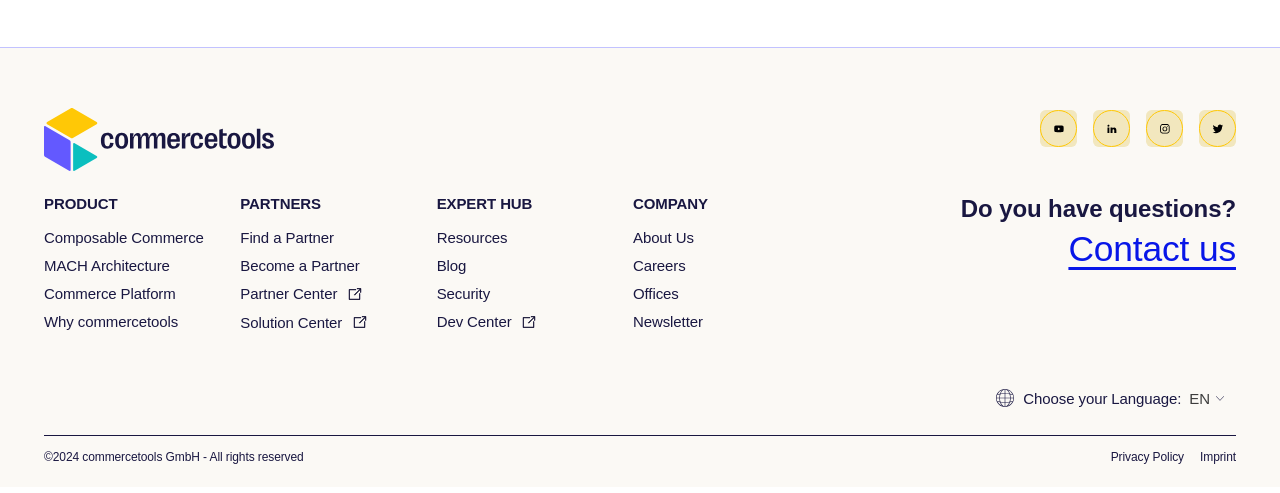Find the bounding box coordinates of the clickable area that will achieve the following instruction: "Click on the 'Get Master Black Belt Certification' link".

None